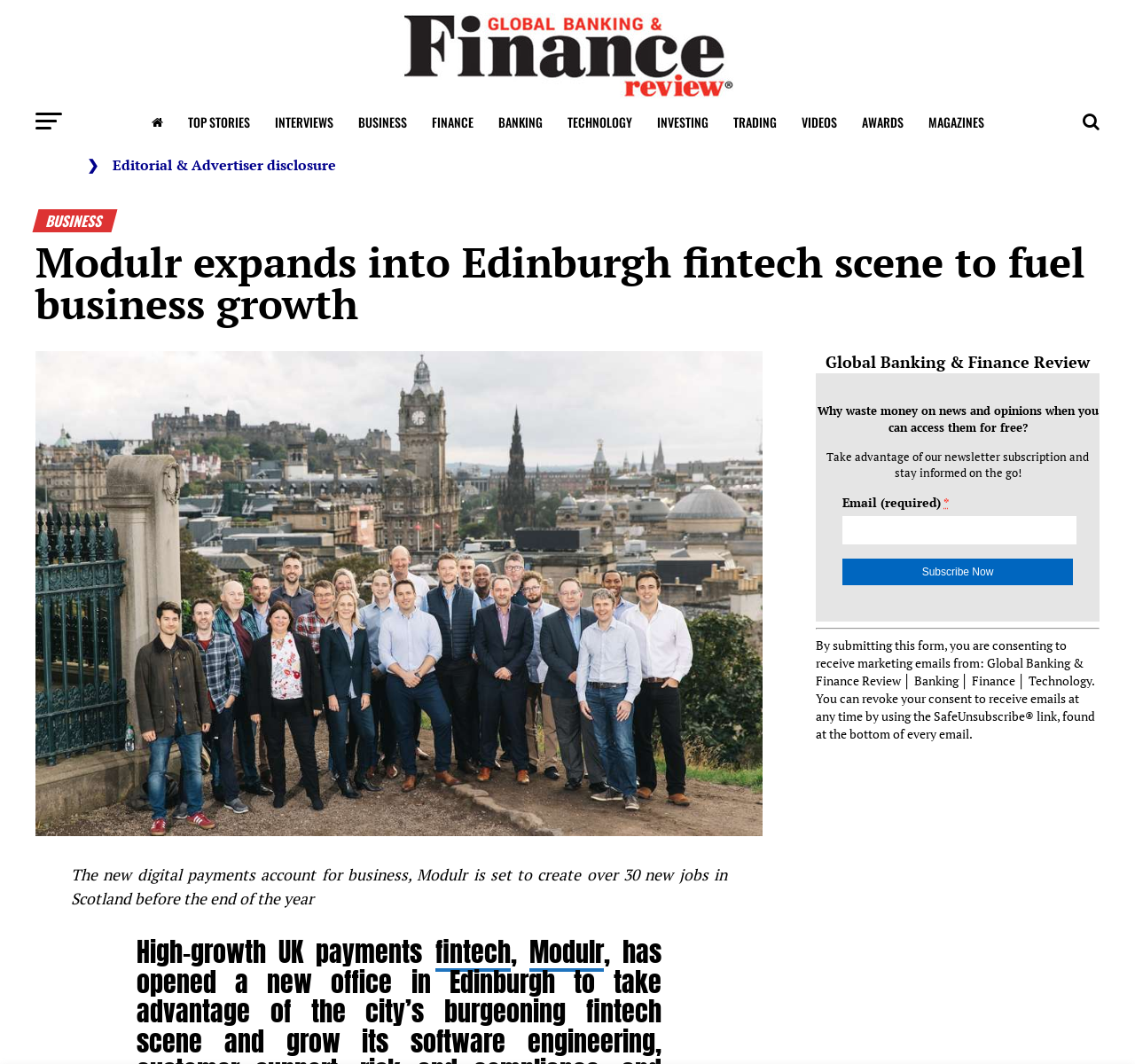What type of articles are published on the website?
Using the visual information from the image, give a one-word or short-phrase answer.

News, press releases, opinion, and advertorials